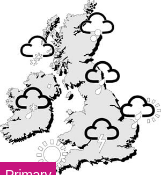What type of weather phenomena are depicted on the map?
Answer the question with a single word or phrase by looking at the picture.

Variety of weather conditions